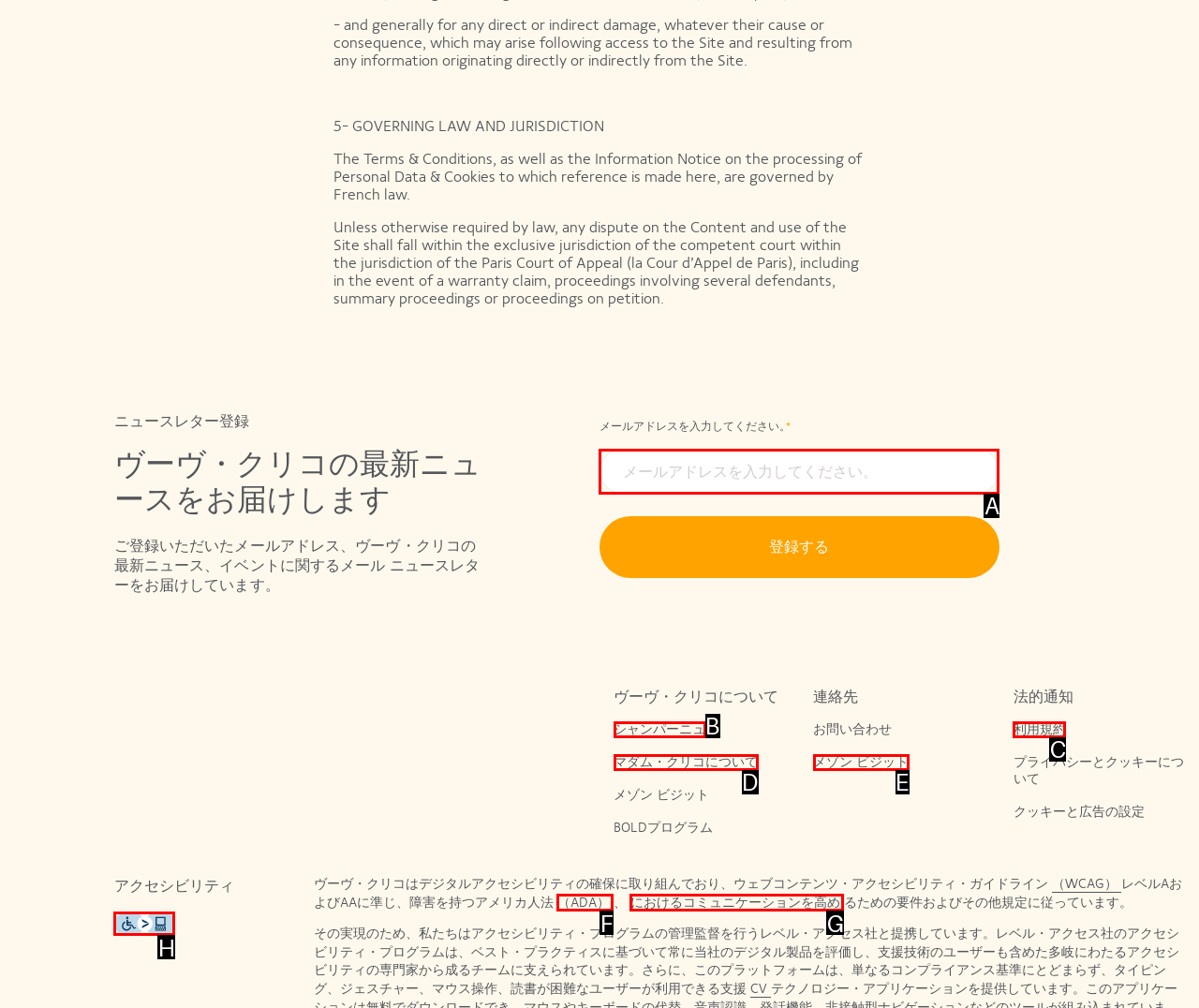Select the correct HTML element to complete the following task: download the accessibility app
Provide the letter of the choice directly from the given options.

H